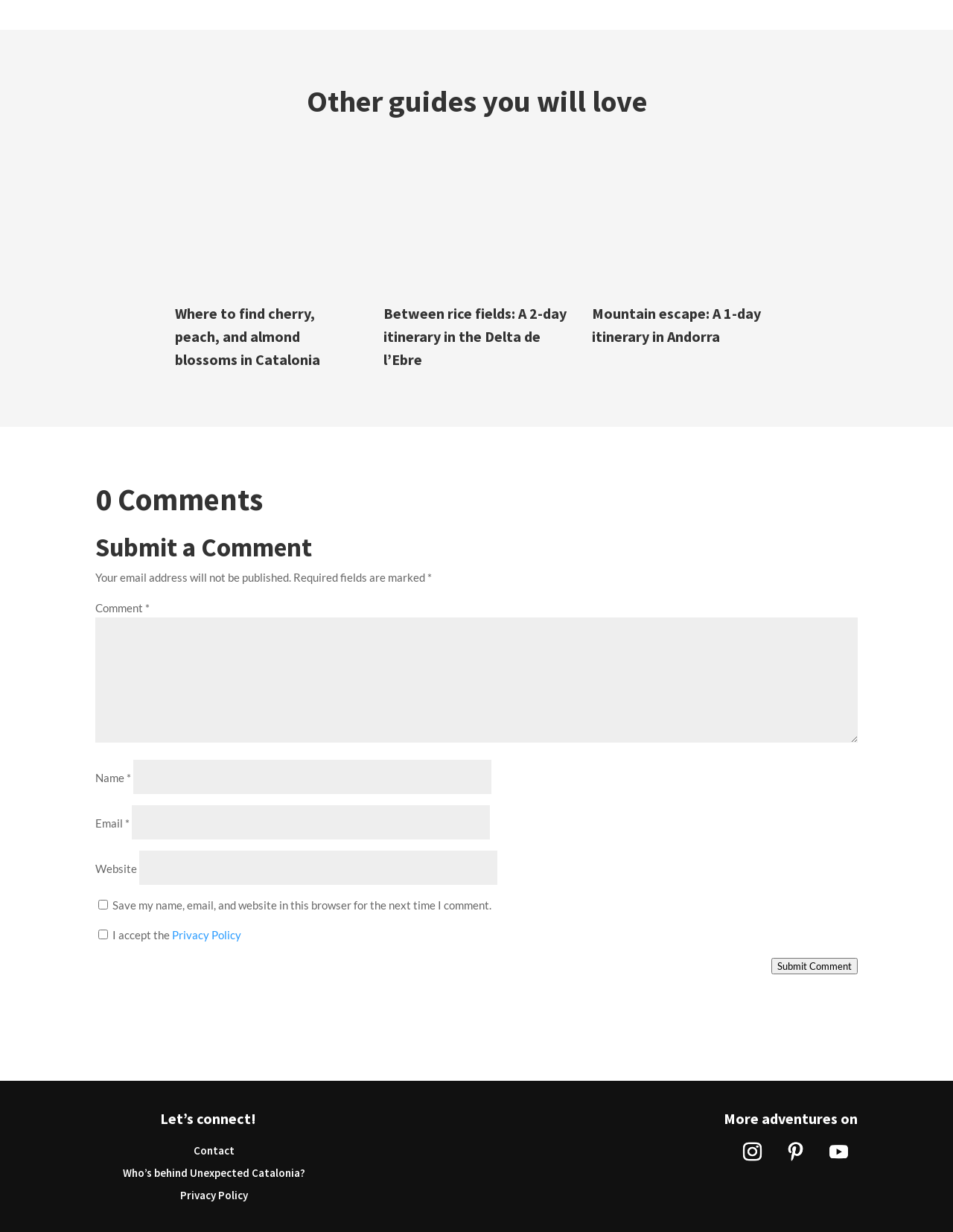Please reply with a single word or brief phrase to the question: 
How many social media links are there?

3